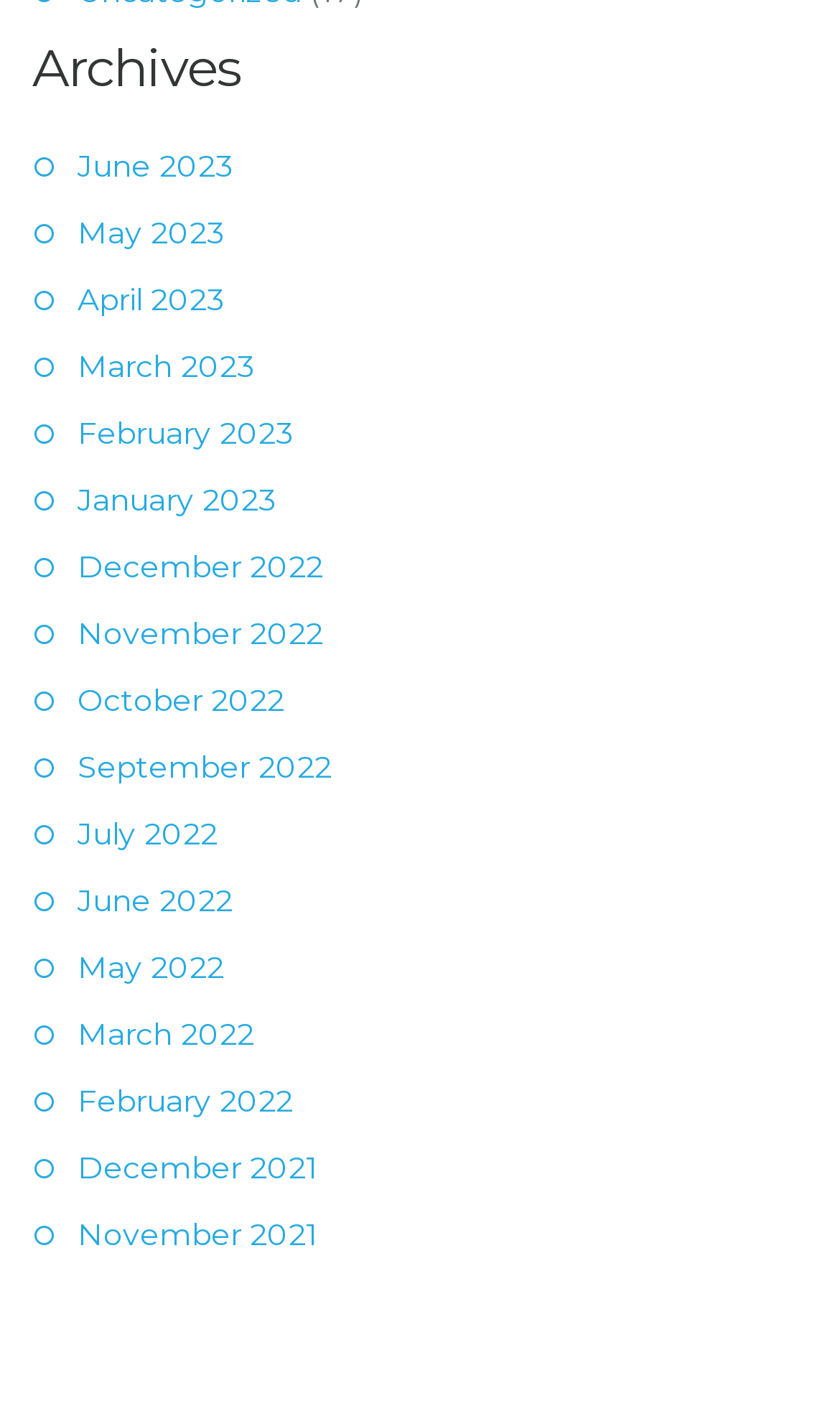Locate the bounding box coordinates of the segment that needs to be clicked to meet this instruction: "view June 2023 archives".

[0.092, 0.103, 0.277, 0.131]